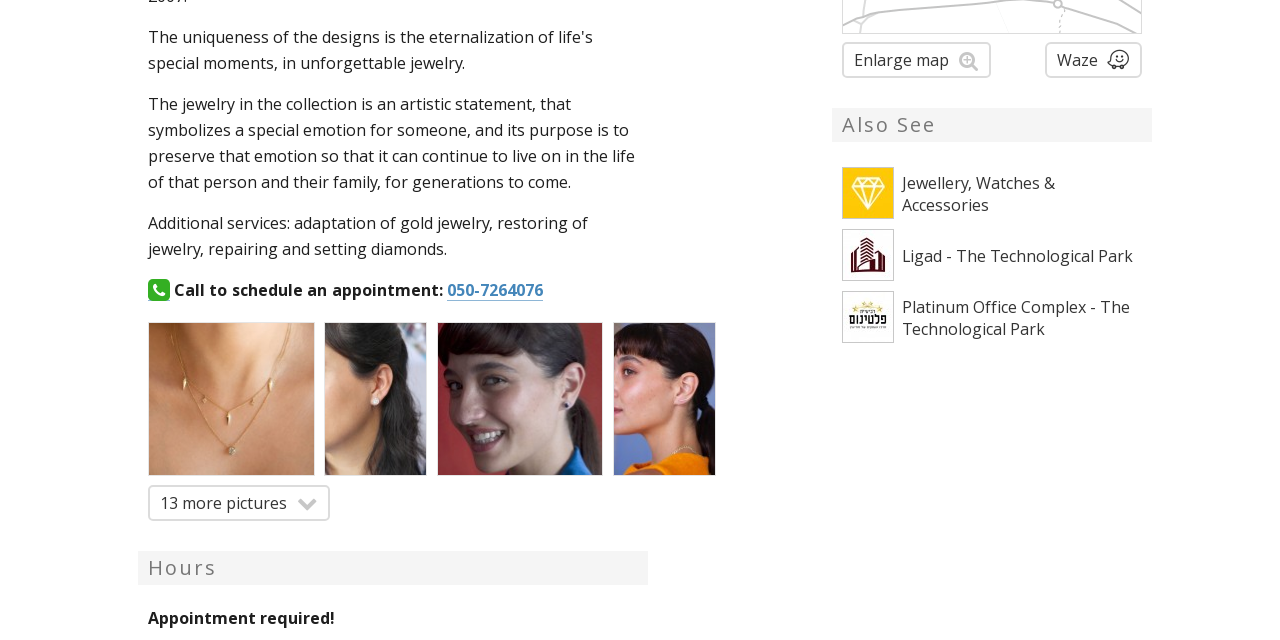Please determine the bounding box coordinates for the UI element described here. Use the format (top-left x, top-left y, bottom-right x, bottom-right y) with values bounded between 0 and 1: Jewellery, Watches & Accessories

[0.65, 0.253, 0.9, 0.35]